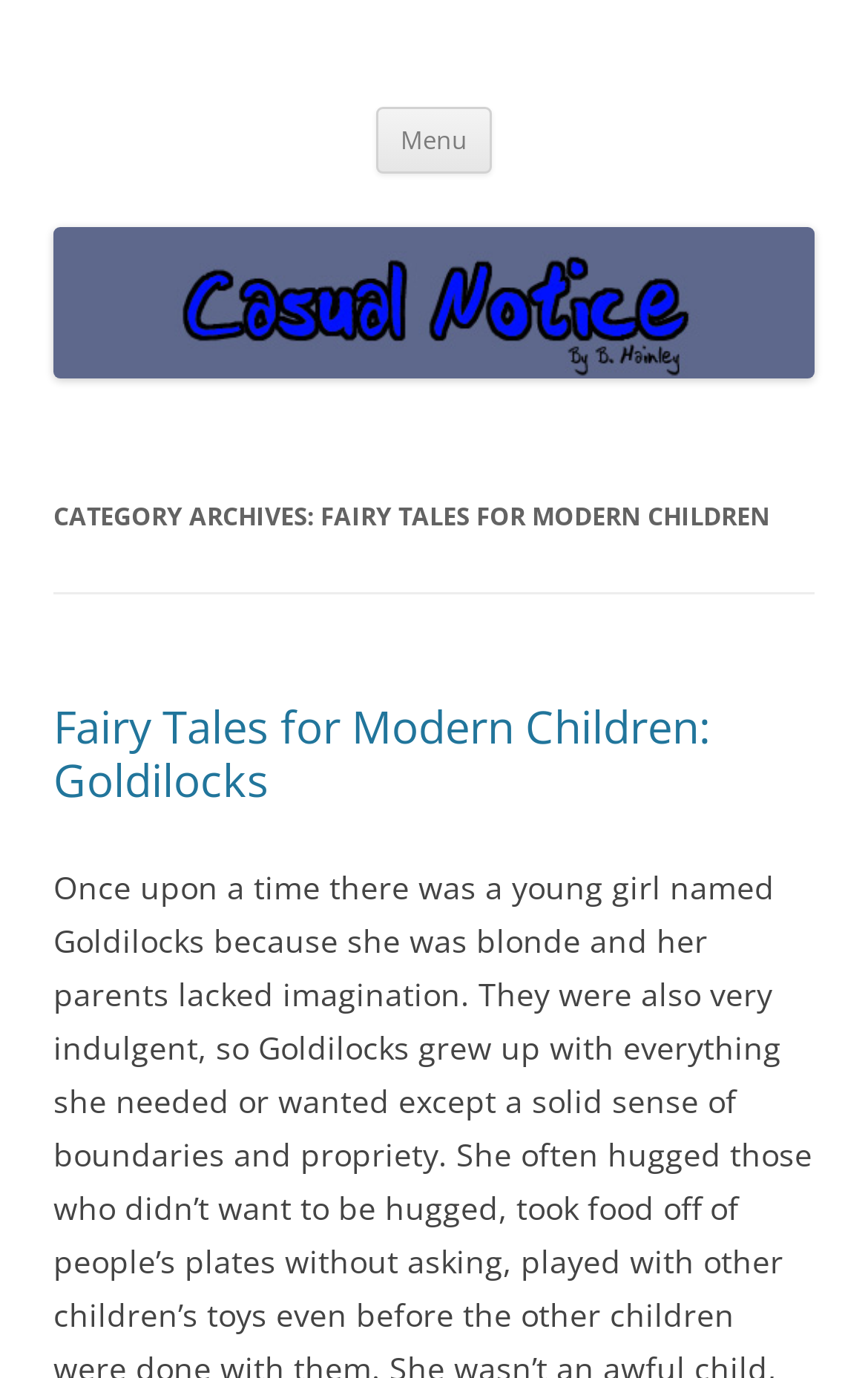Please predict the bounding box coordinates (top-left x, top-left y, bottom-right x, bottom-right y) for the UI element in the screenshot that fits the description: parent_node: Casual Notice

[0.062, 0.251, 0.938, 0.281]